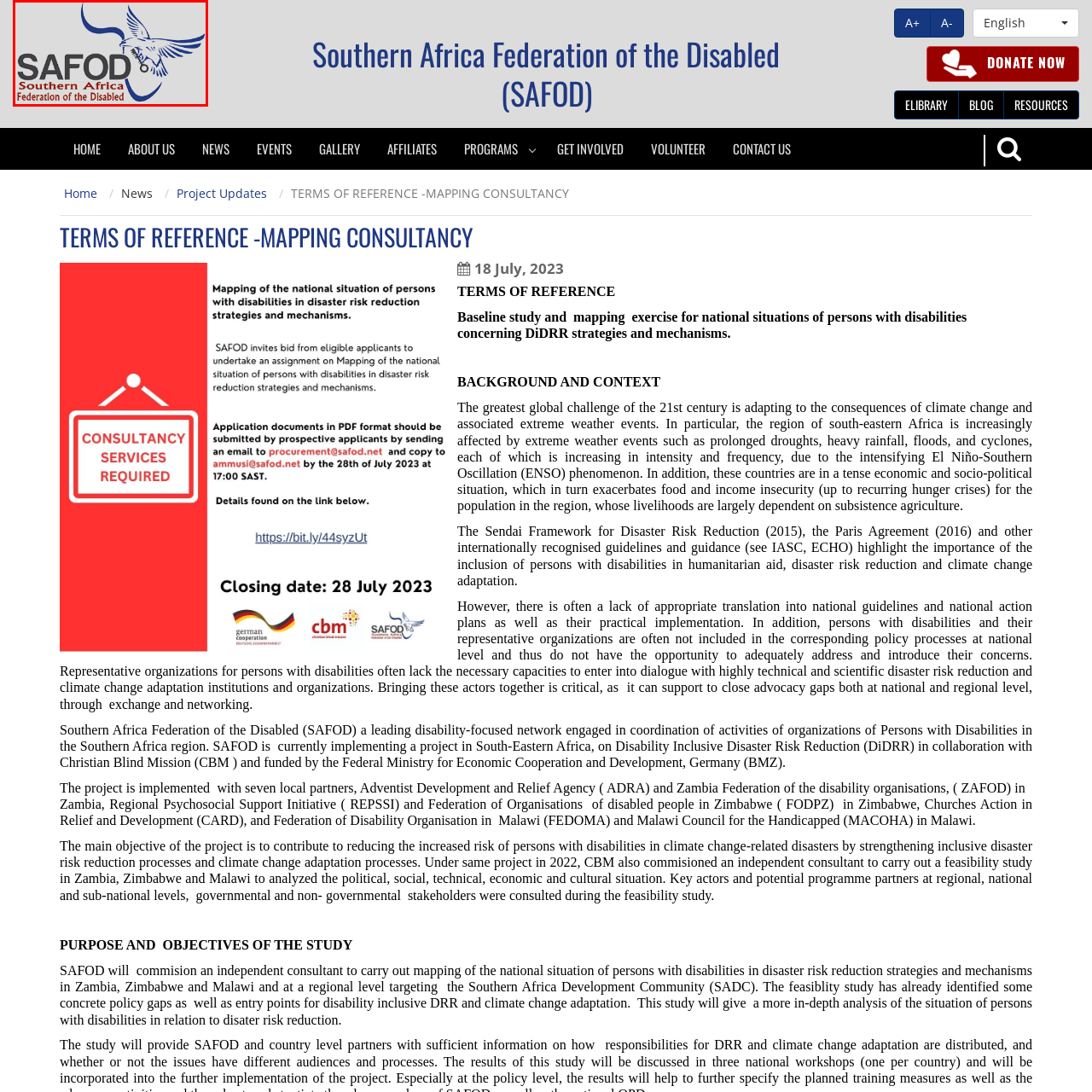What is the main purpose of SAFOD?
Look closely at the image contained within the red bounding box and answer the question in detail, using the visual information present.

SAFOD plays a crucial role in facilitating coordination and collaboration among disability organizations in the region, focusing on issues such as disaster risk reduction and climate change adaptation for vulnerable populations, which ultimately aims to advocate for the rights and inclusion of persons with disabilities in Southern Africa.